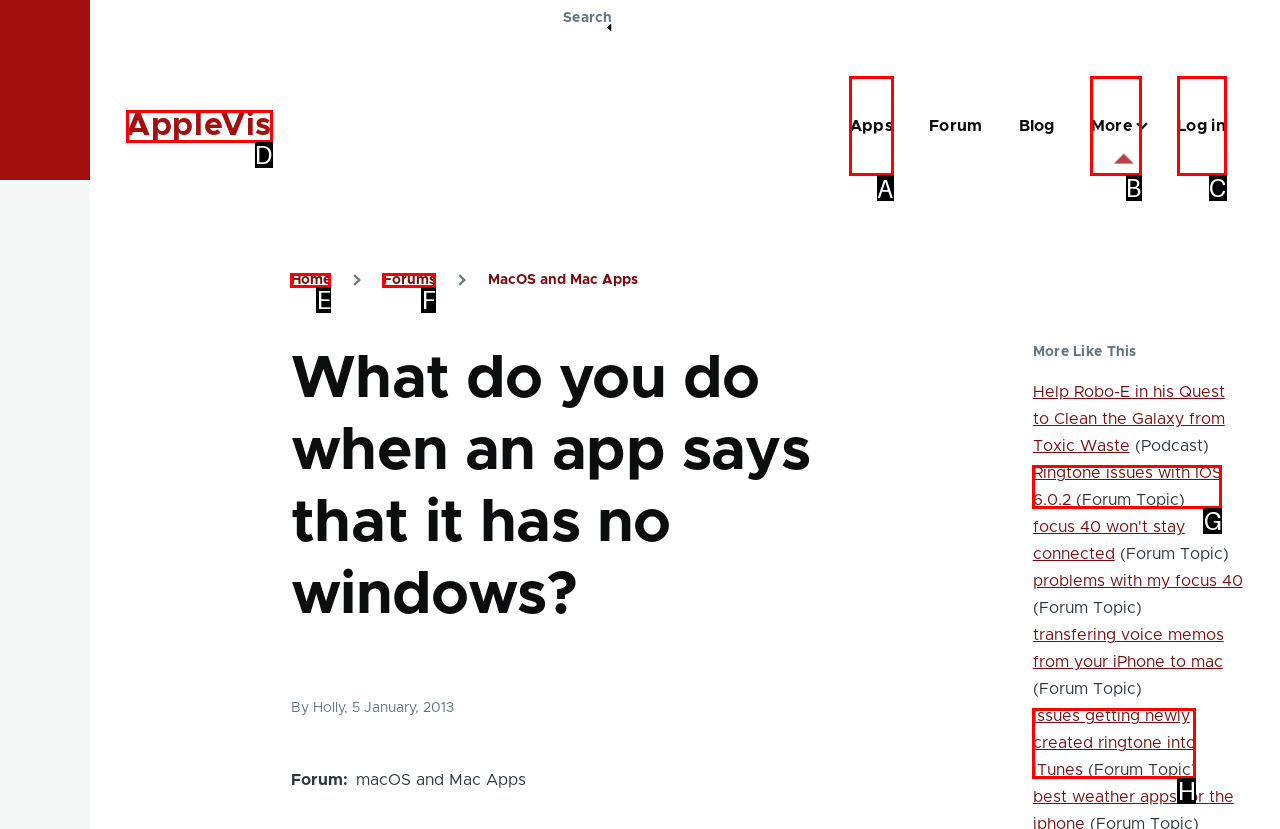Select the HTML element that should be clicked to accomplish the task: Go to the Apps page Reply with the corresponding letter of the option.

A